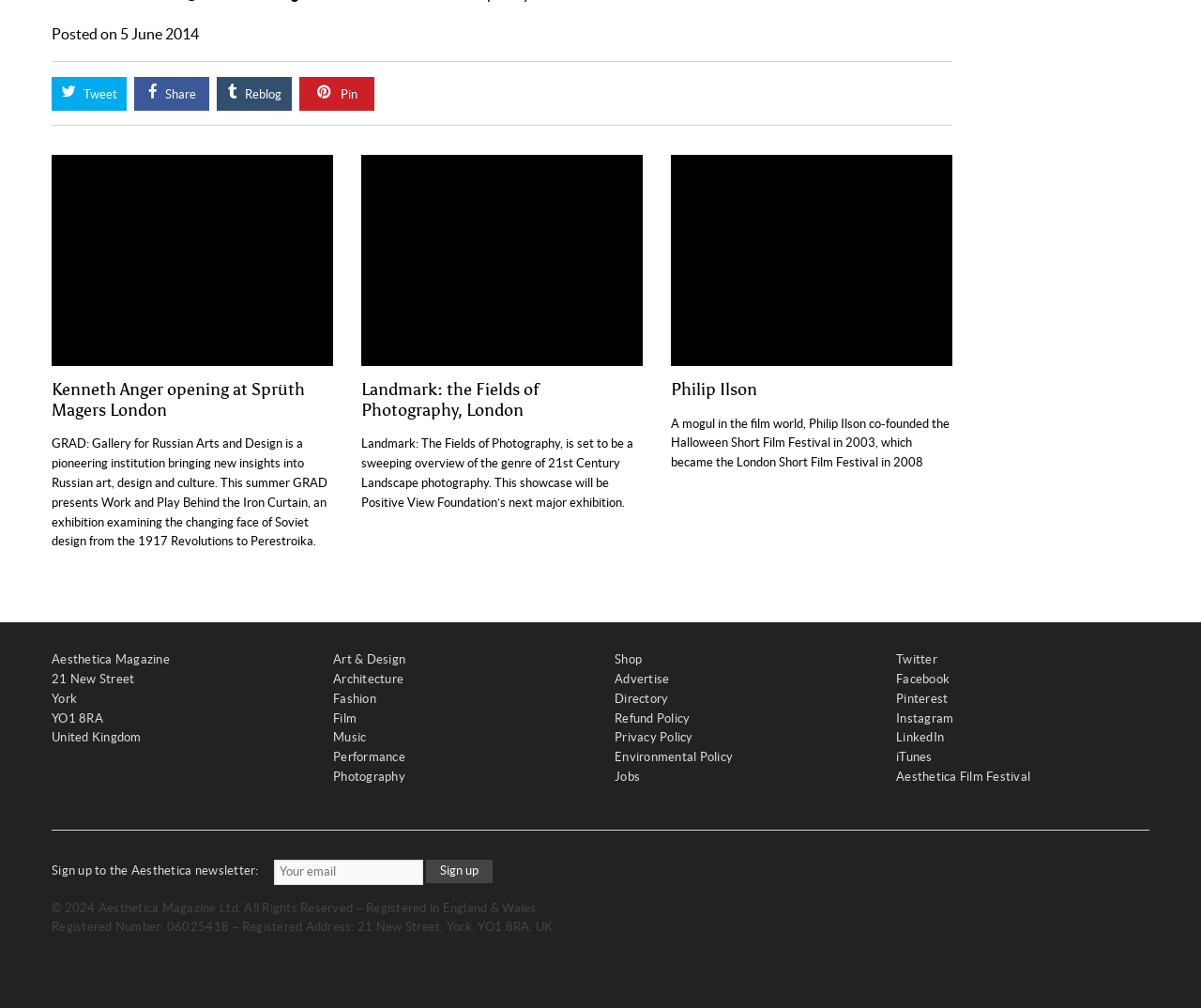Respond to the question below with a single word or phrase: What is the name of the festival co-founded by Philip Ilson?

London Short Film Festival